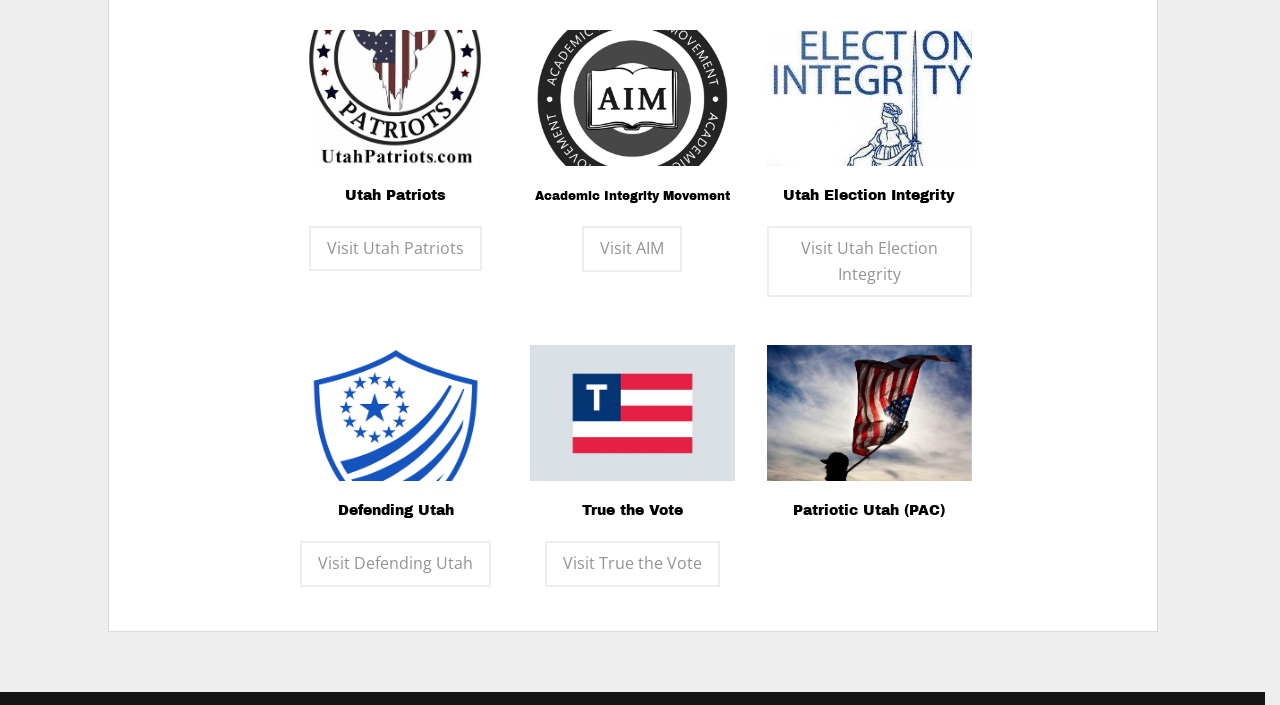How many links are there on this webpage?
Based on the image content, provide your answer in one word or a short phrase.

6